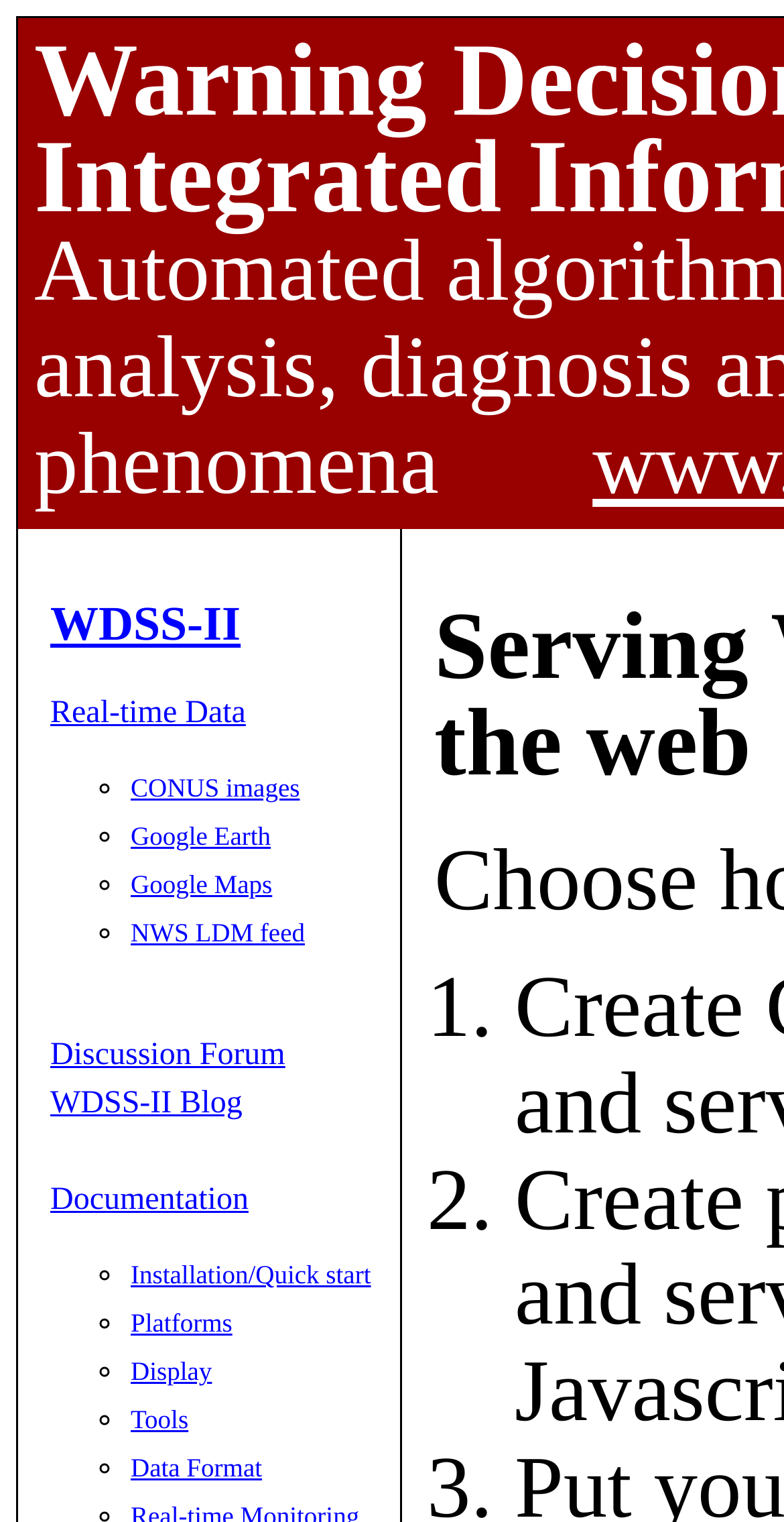Determine the bounding box coordinates of the clickable region to carry out the instruction: "go to home page".

None